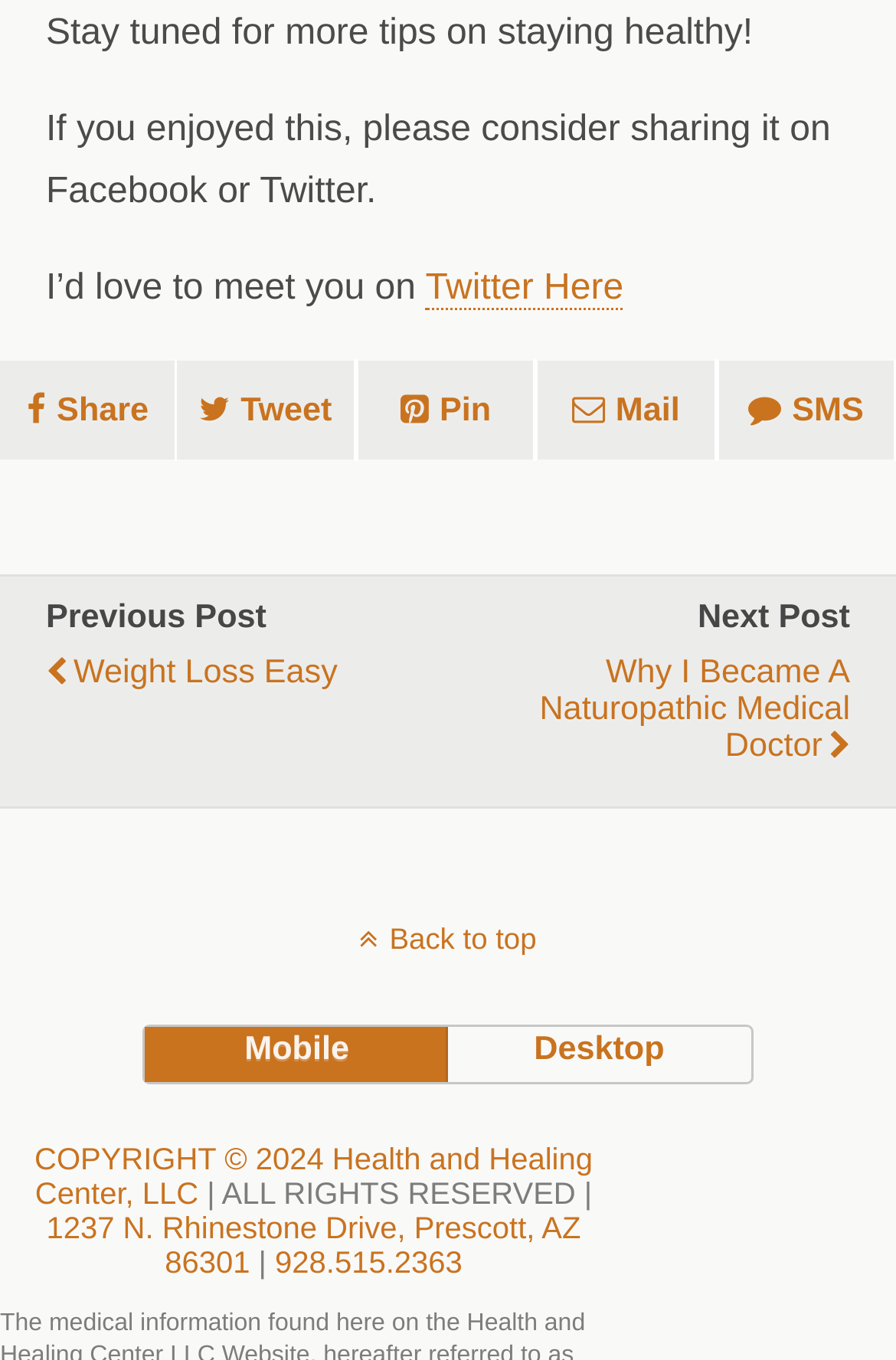Please analyze the image and provide a thorough answer to the question:
What is the author's profession?

The answer can be inferred from the link 'Why I Became A Naturopathic Medical Doctor' which suggests that the author is a naturopathic medical doctor.